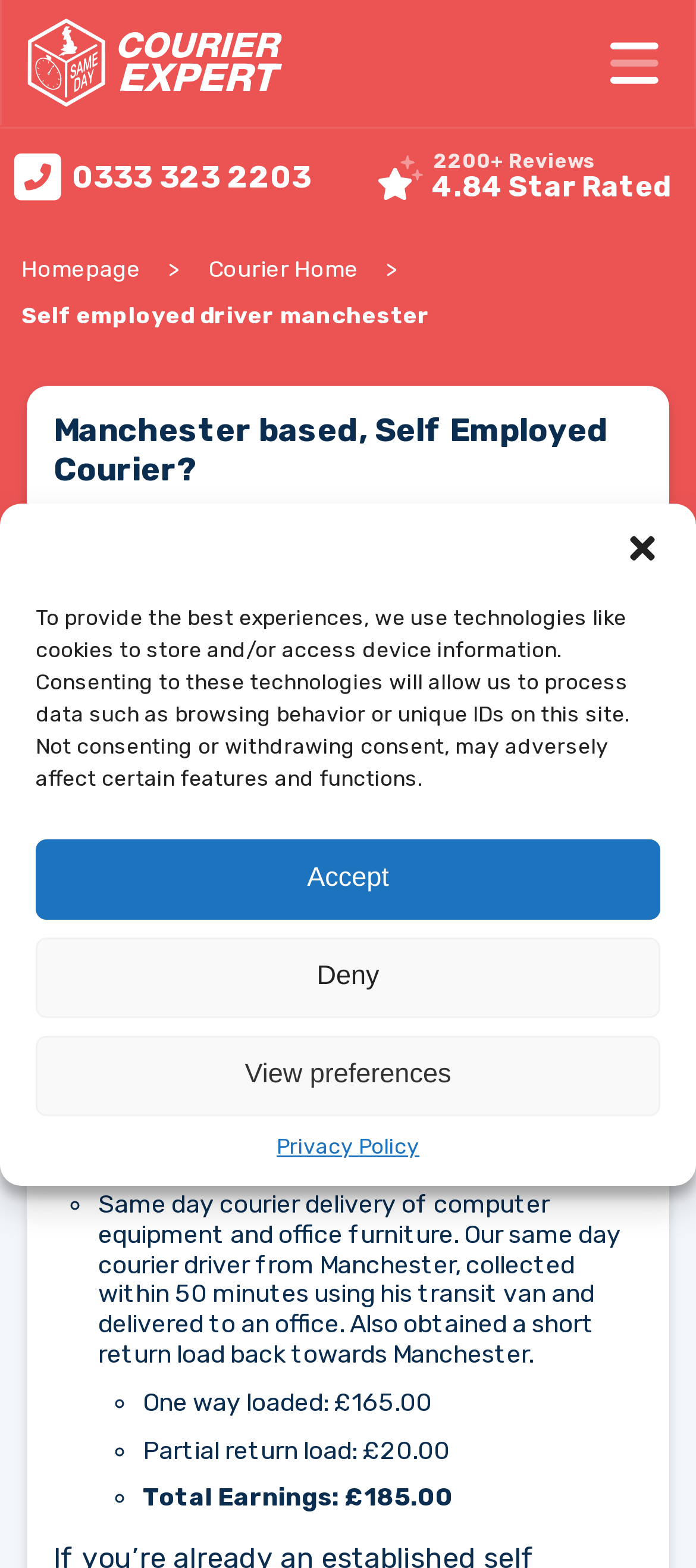Pinpoint the bounding box coordinates of the clickable area necessary to execute the following instruction: "Call the phone number". The coordinates should be given as four float numbers between 0 and 1, namely [left, top, right, bottom].

[0.01, 0.082, 0.472, 0.144]